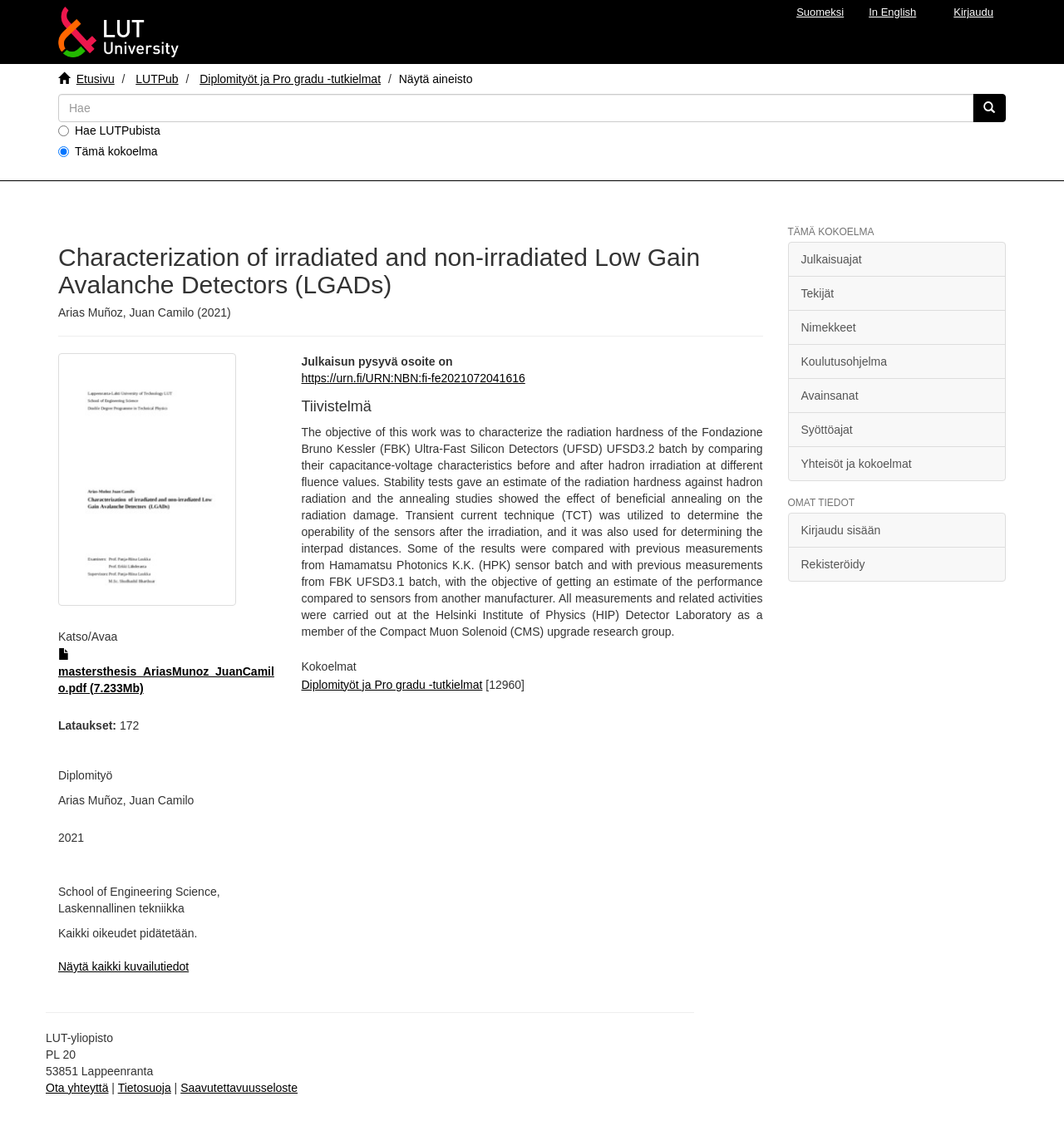What is the language of this webpage?
Give a thorough and detailed response to the question.

I found the answer by looking at the link elements at the top of the page that say 'Suomeksi' and 'In English', and since the majority of the text is in English, I assume the language of this webpage is English.